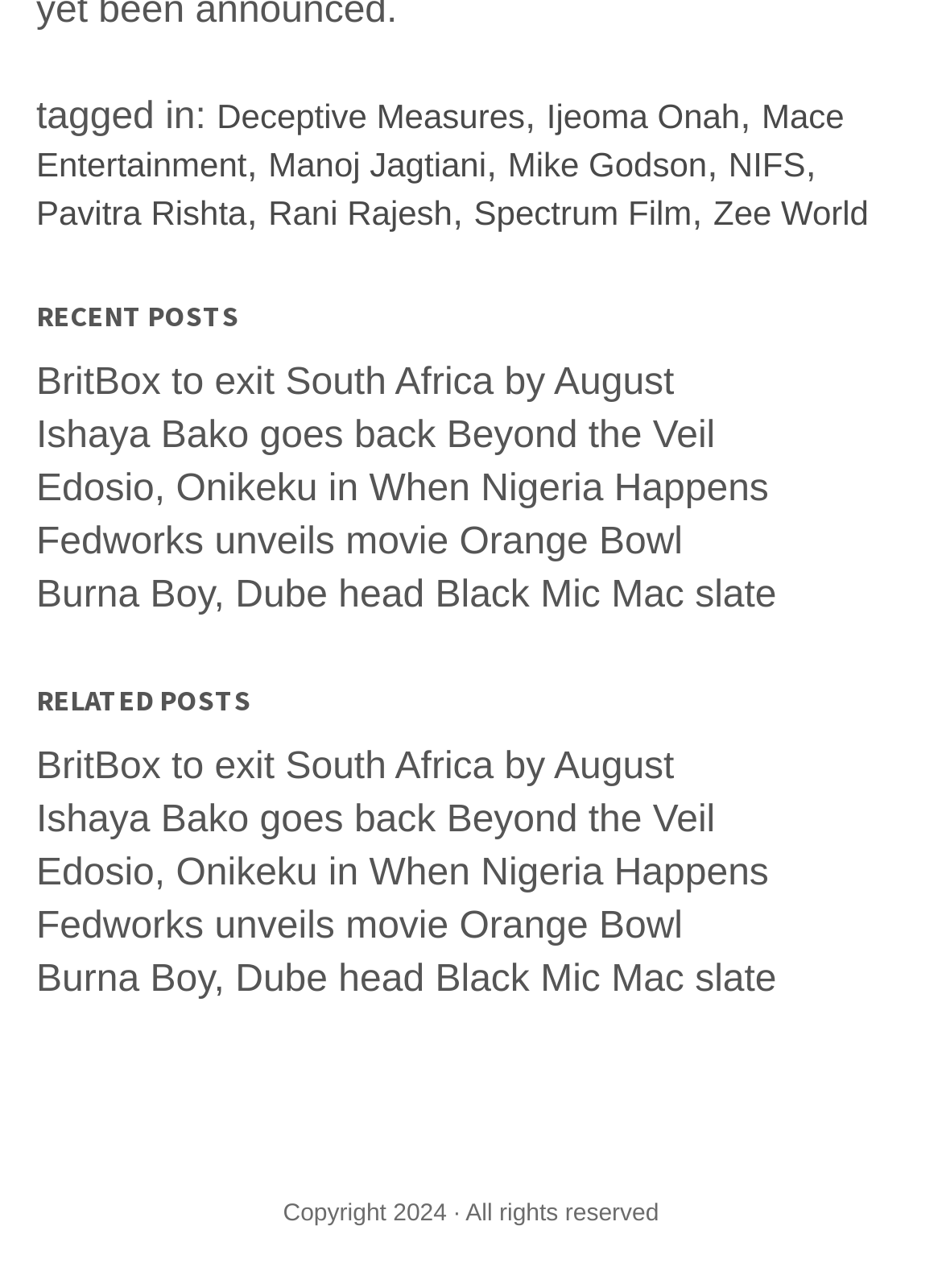Identify the bounding box coordinates of the element that should be clicked to fulfill this task: "Check the Australian sites". The coordinates should be provided as four float numbers between 0 and 1, i.e., [left, top, right, bottom].

None